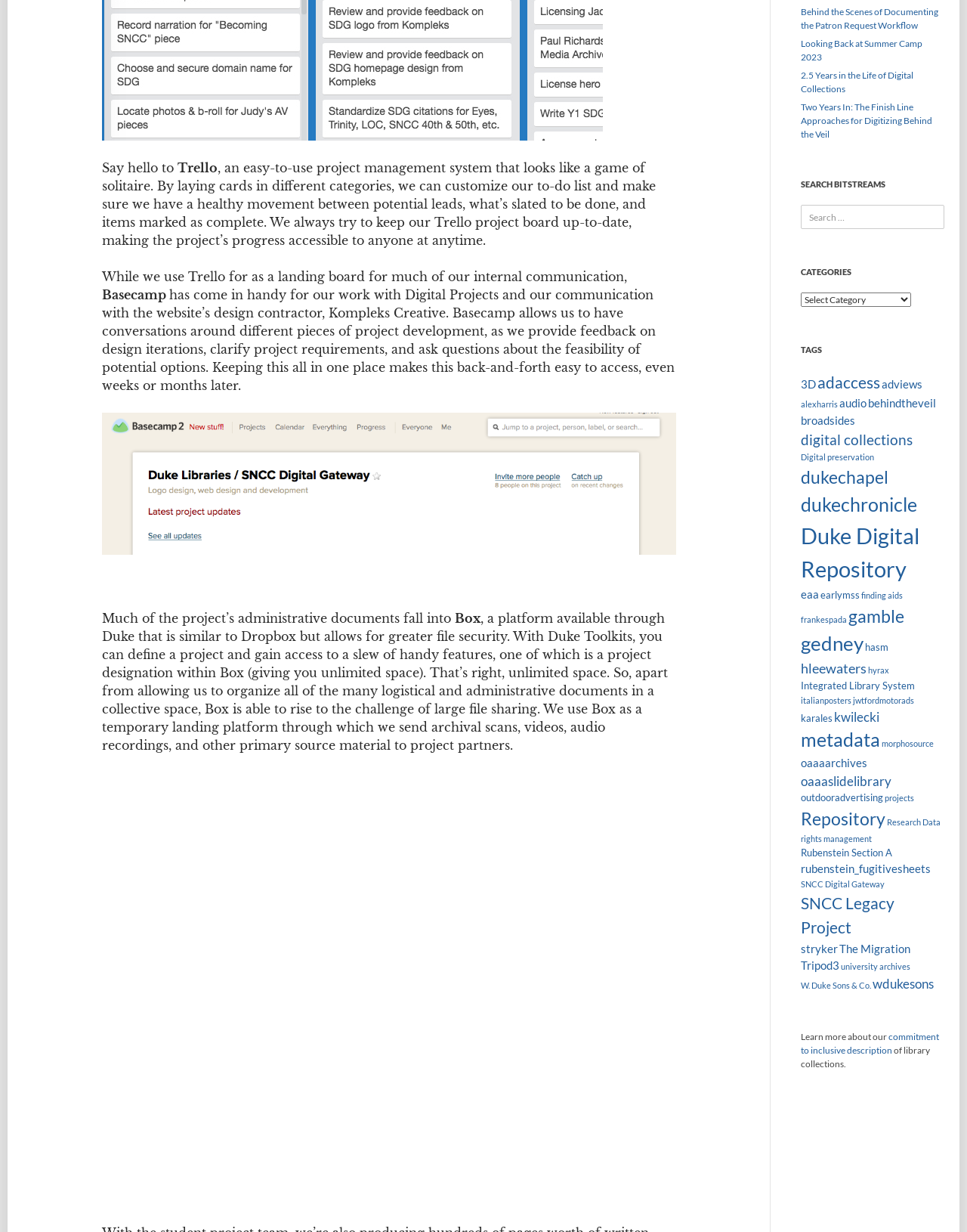Locate the bounding box coordinates of the region to be clicked to comply with the following instruction: "Click on the 'Behind the Scenes of Documenting the Patron Request Workflow' link". The coordinates must be four float numbers between 0 and 1, in the form [left, top, right, bottom].

[0.828, 0.005, 0.97, 0.025]